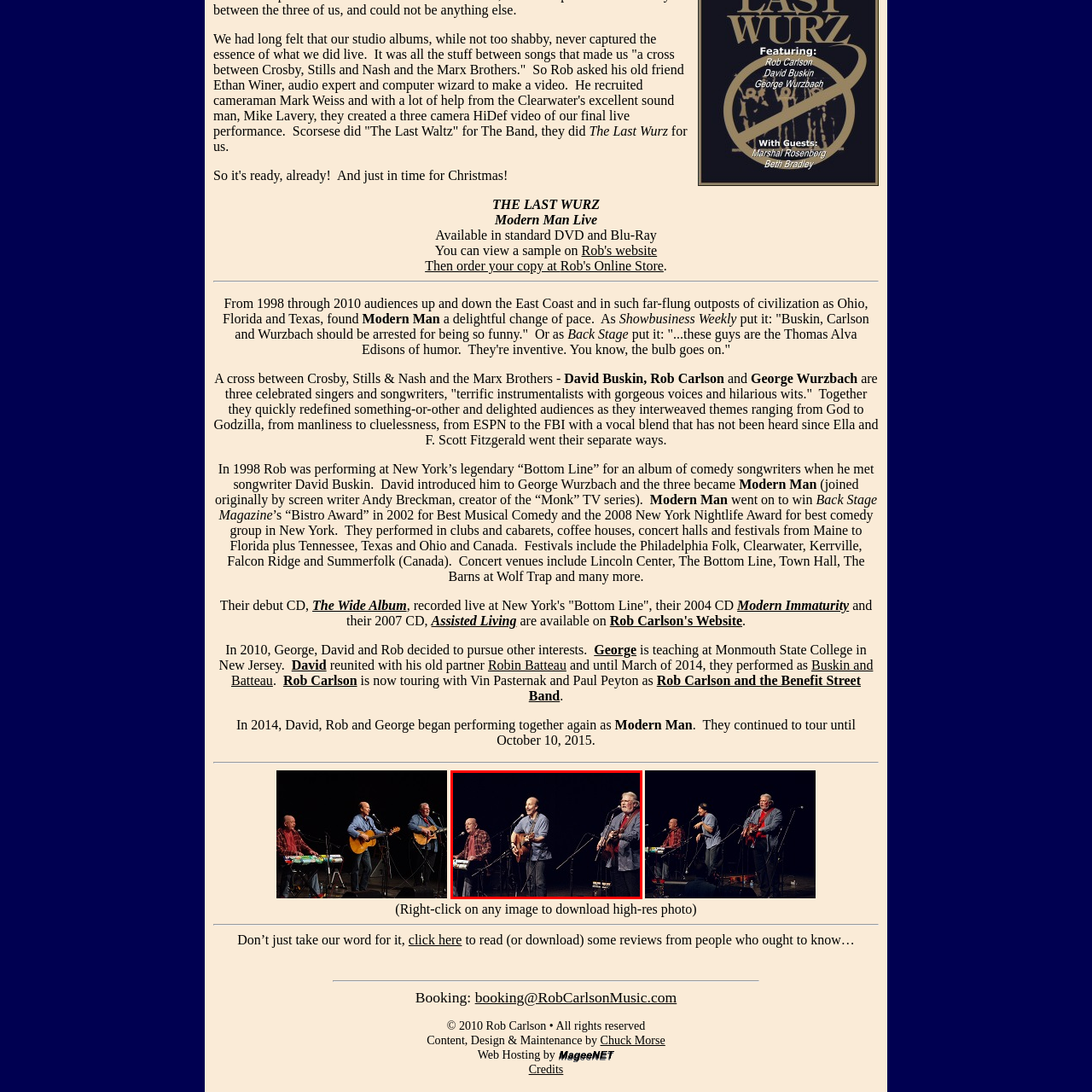What is the style of the trio's attire?
Examine the image highlighted by the red bounding box and answer briefly with one word or a short phrase.

Casual